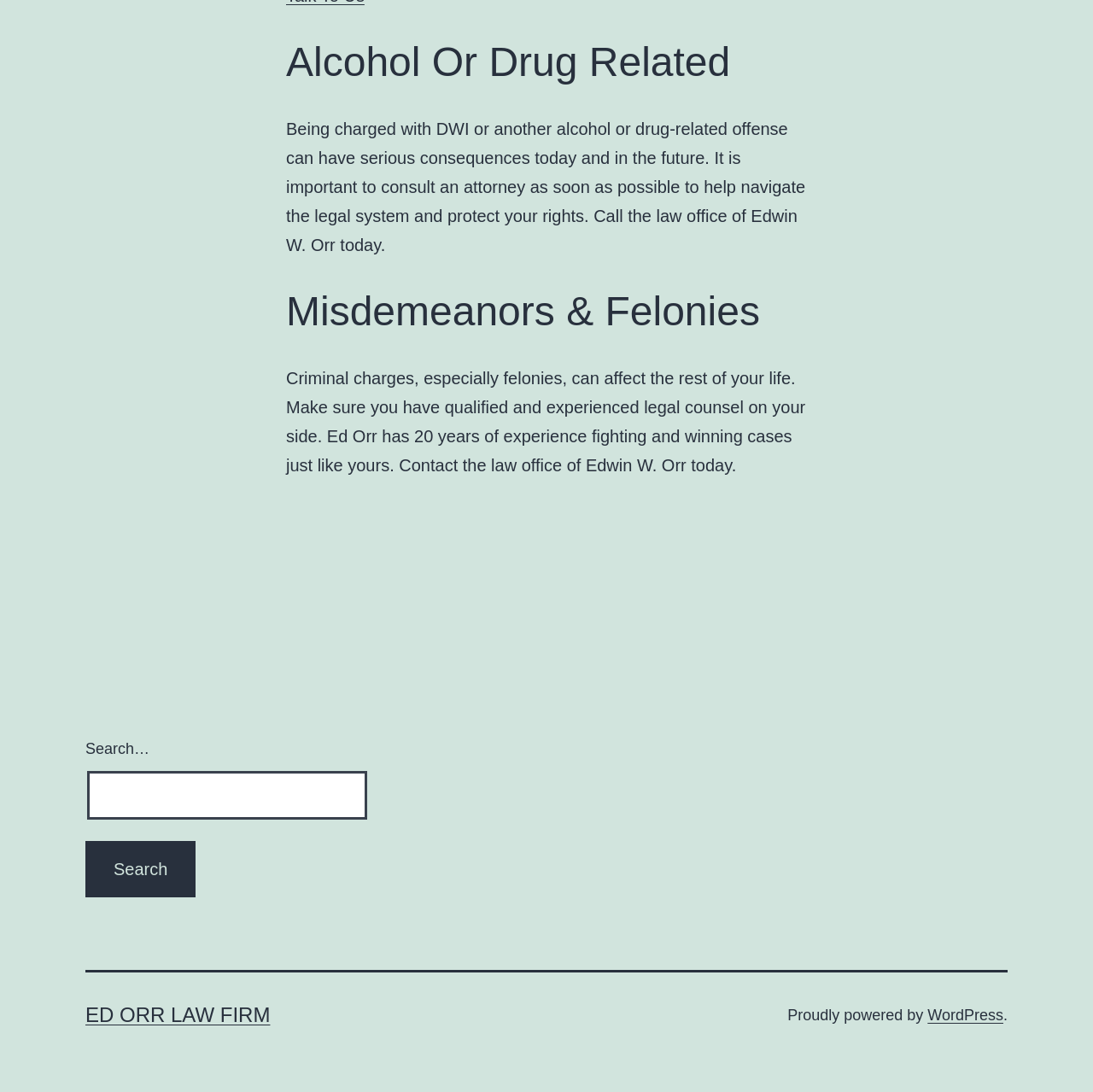What is the main topic of this webpage?
Refer to the image and give a detailed answer to the question.

Based on the headings and static text on the webpage, it appears that the main topic is related to alcohol or drug-related offenses, specifically DWI and criminal charges.